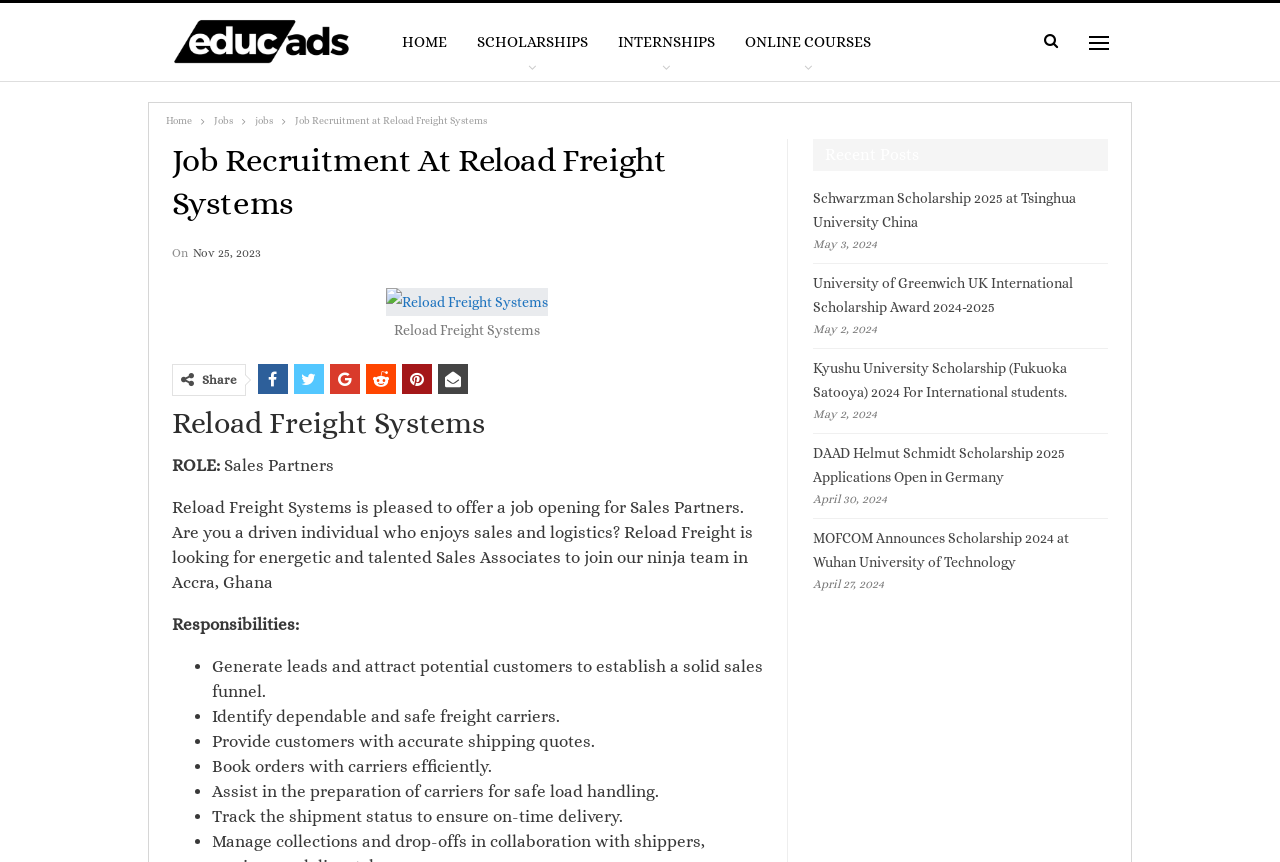Please identify the coordinates of the bounding box for the clickable region that will accomplish this instruction: "Apply for Sales Partners job".

[0.134, 0.529, 0.175, 0.551]